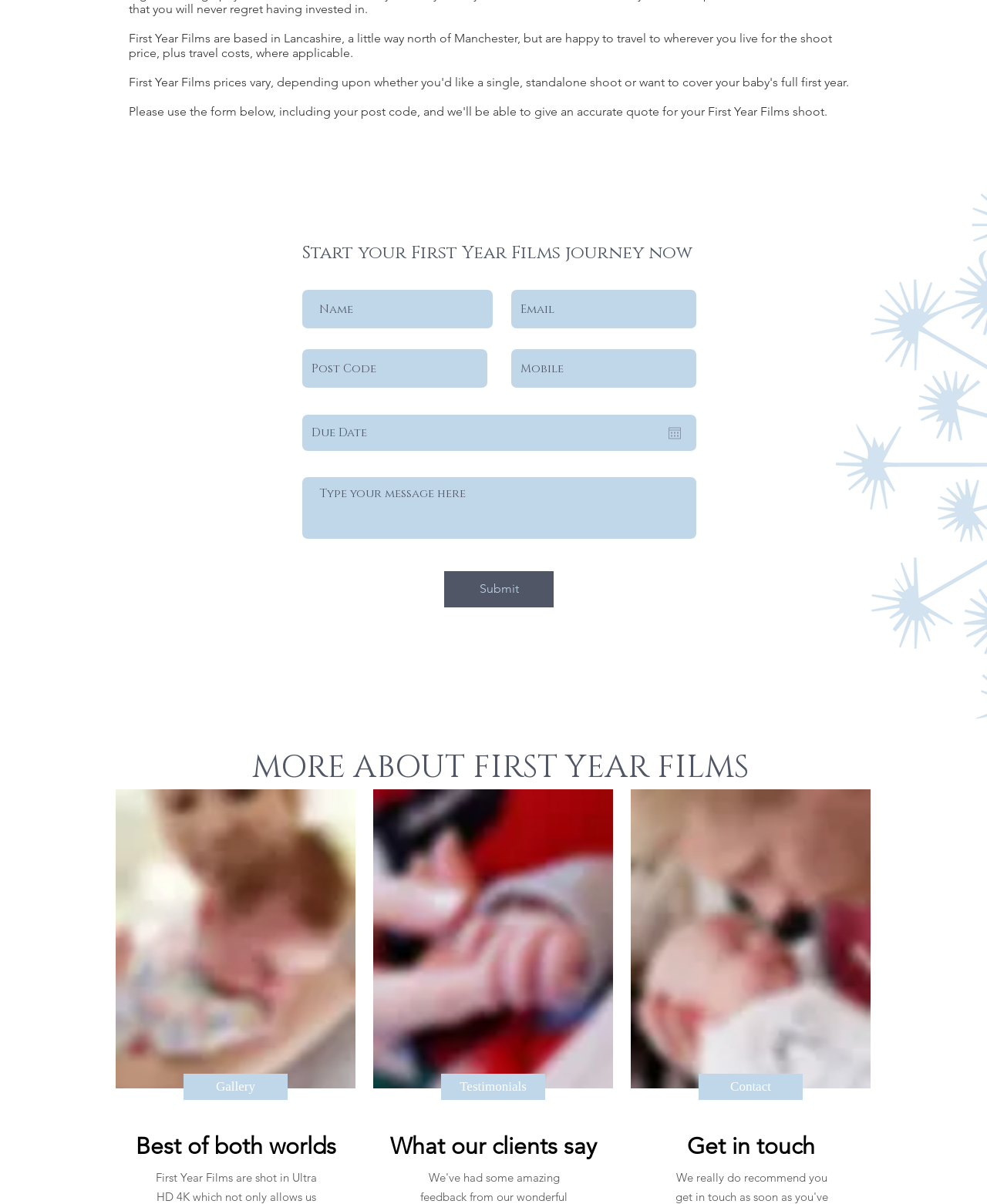Based on the visual content of the image, answer the question thoroughly: What is the purpose of the 'Open calendar' button?

The 'Open calendar' button is located next to a textbox, and it has a popup menu described by 'date-picker-label-comp-jthrf50u'. This suggests that the button is used to open a calendar, likely for selecting a date for a shoot or event.